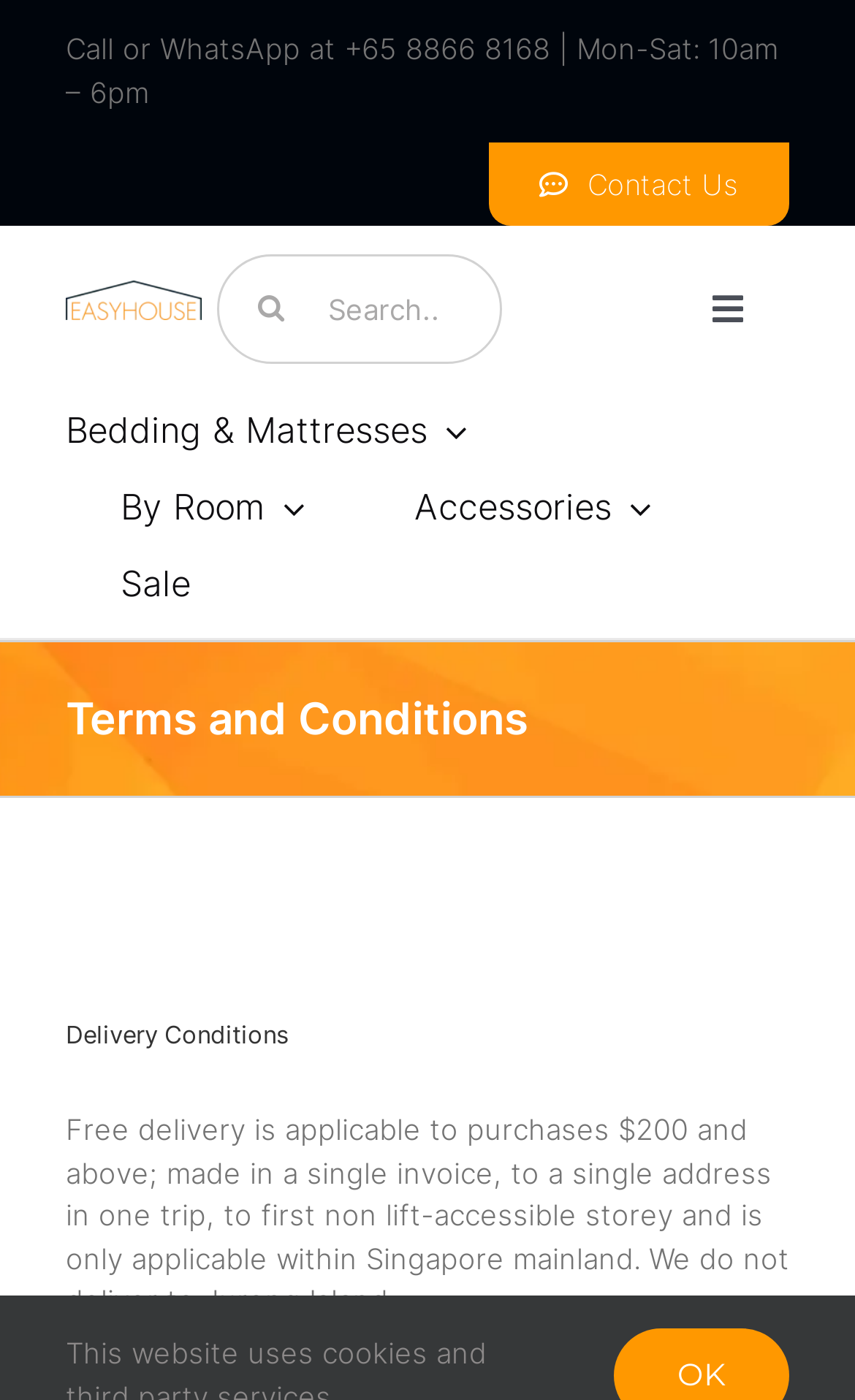Please find the top heading of the webpage and generate its text.

Terms and Conditions